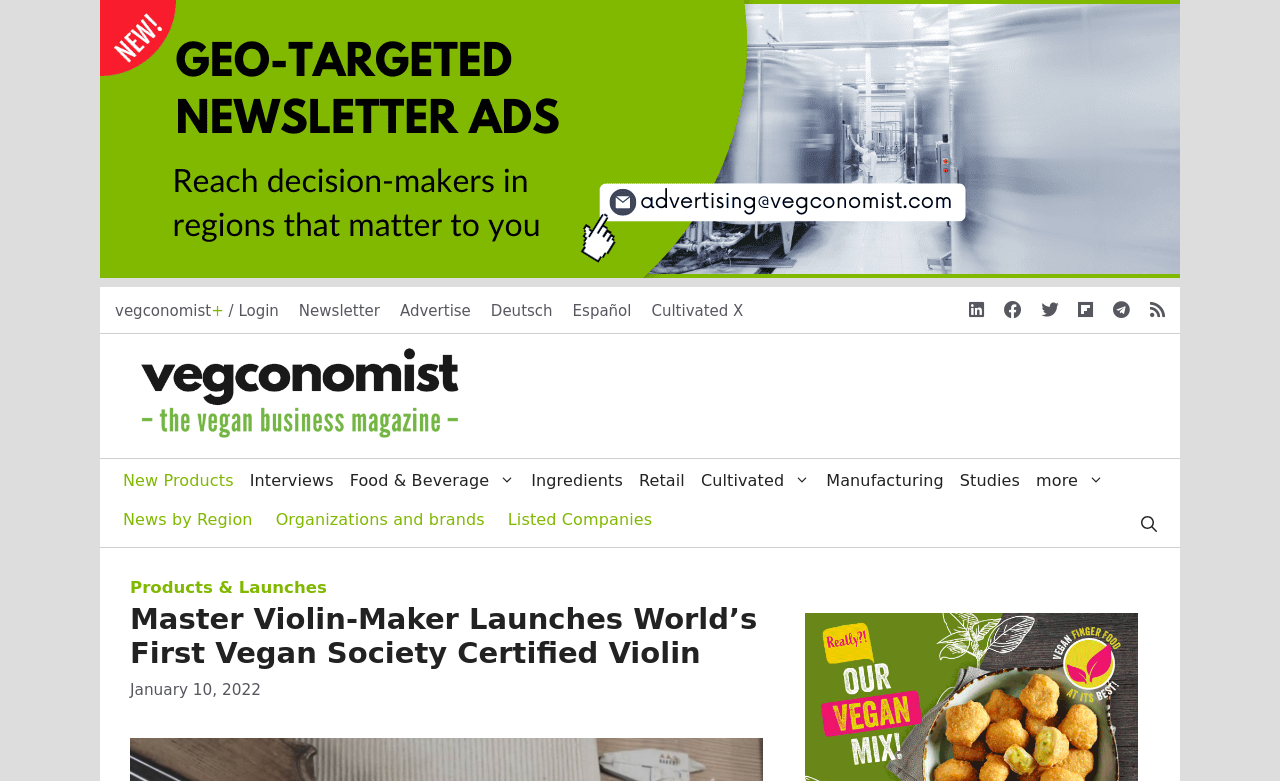How many main navigation links are there?
Give a single word or phrase as your answer by examining the image.

9